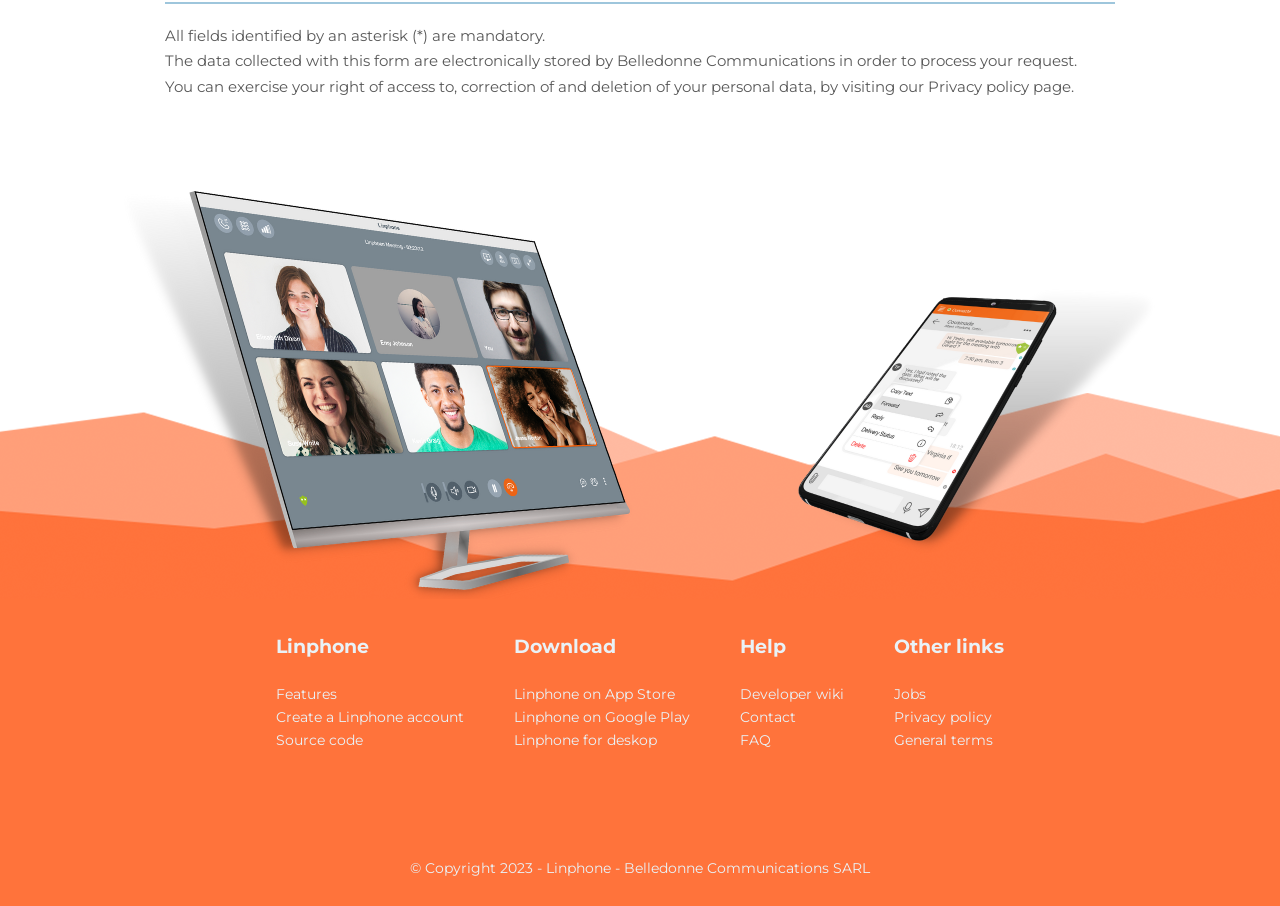Please specify the bounding box coordinates of the region to click in order to perform the following instruction: "Download Linphone on App Store".

[0.402, 0.756, 0.527, 0.775]